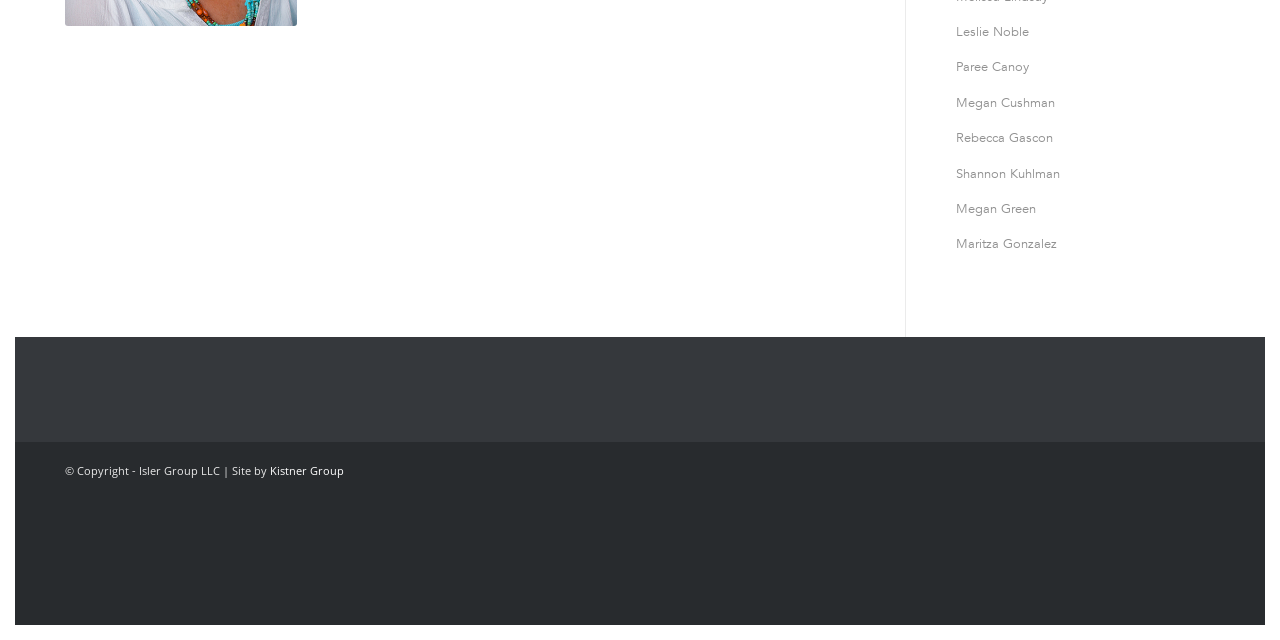Using the provided description 1-775-771-1783, find the bounding box coordinates for the UI element. Provide the coordinates in (top-left x, top-left y, bottom-right x, bottom-right y) format, ensuring all values are between 0 and 1.

None